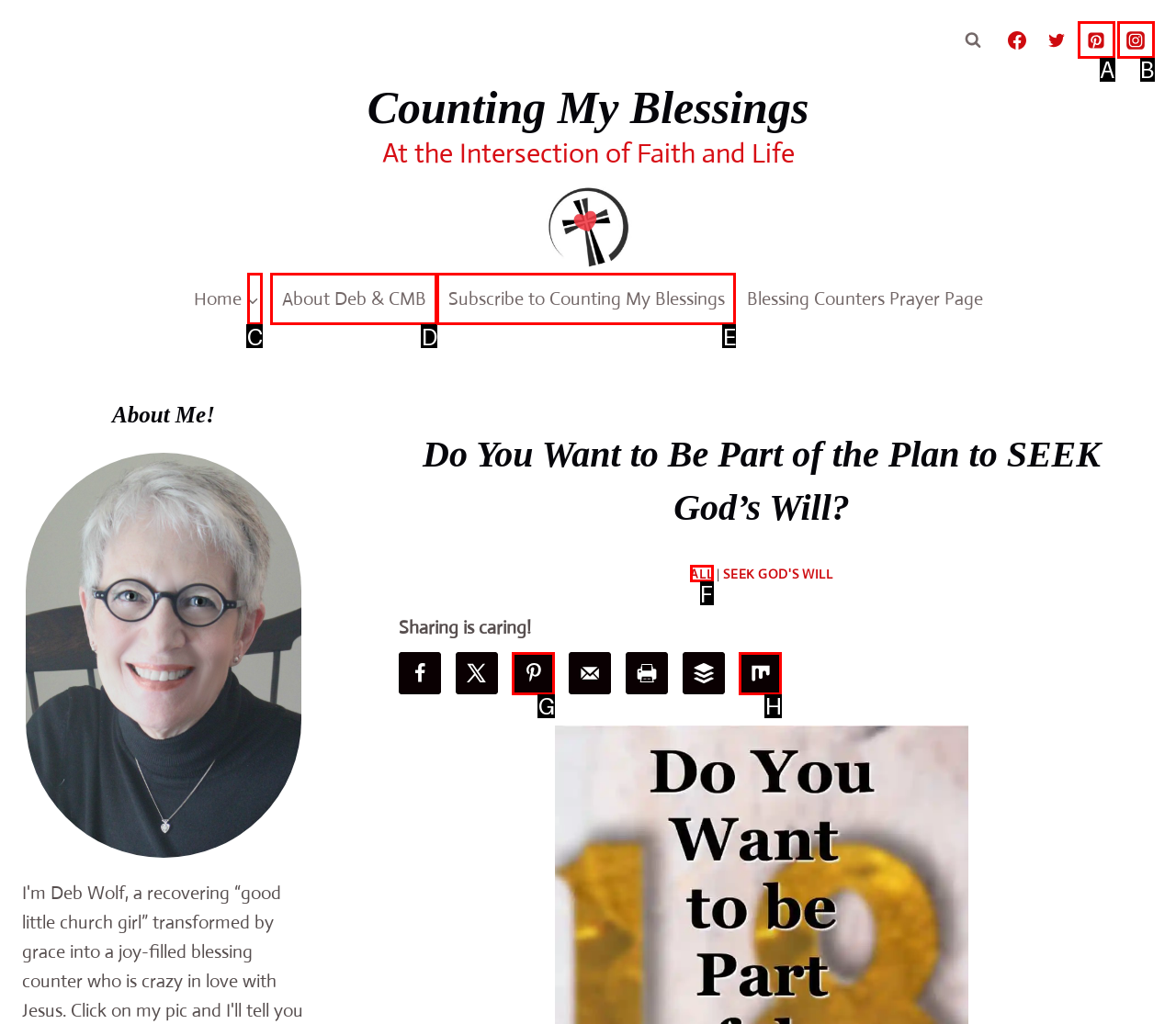Select the letter of the UI element that best matches: About Deb & CMB
Answer with the letter of the correct option directly.

D